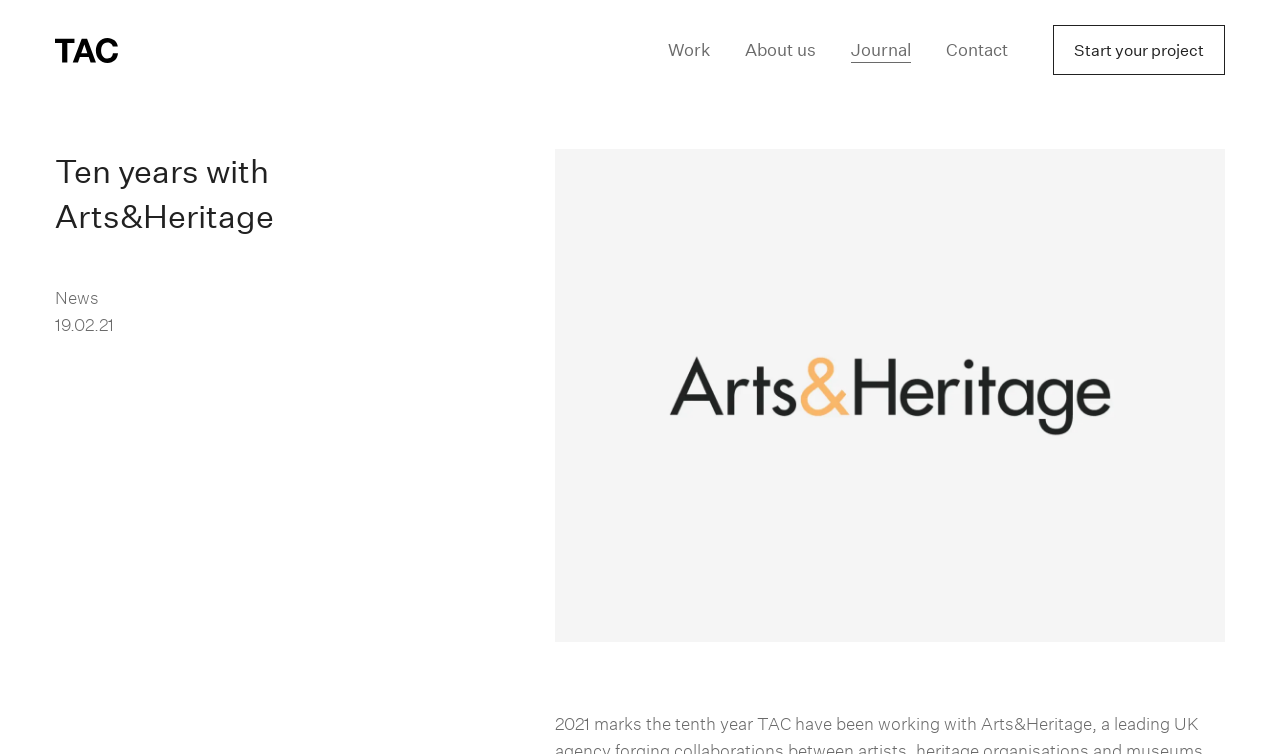Determine the bounding box coordinates for the clickable element required to fulfill the instruction: "Visit the Arts&Heritage website". Provide the coordinates as four float numbers between 0 and 1, i.e., [left, top, right, bottom].

[0.766, 0.945, 0.853, 0.973]